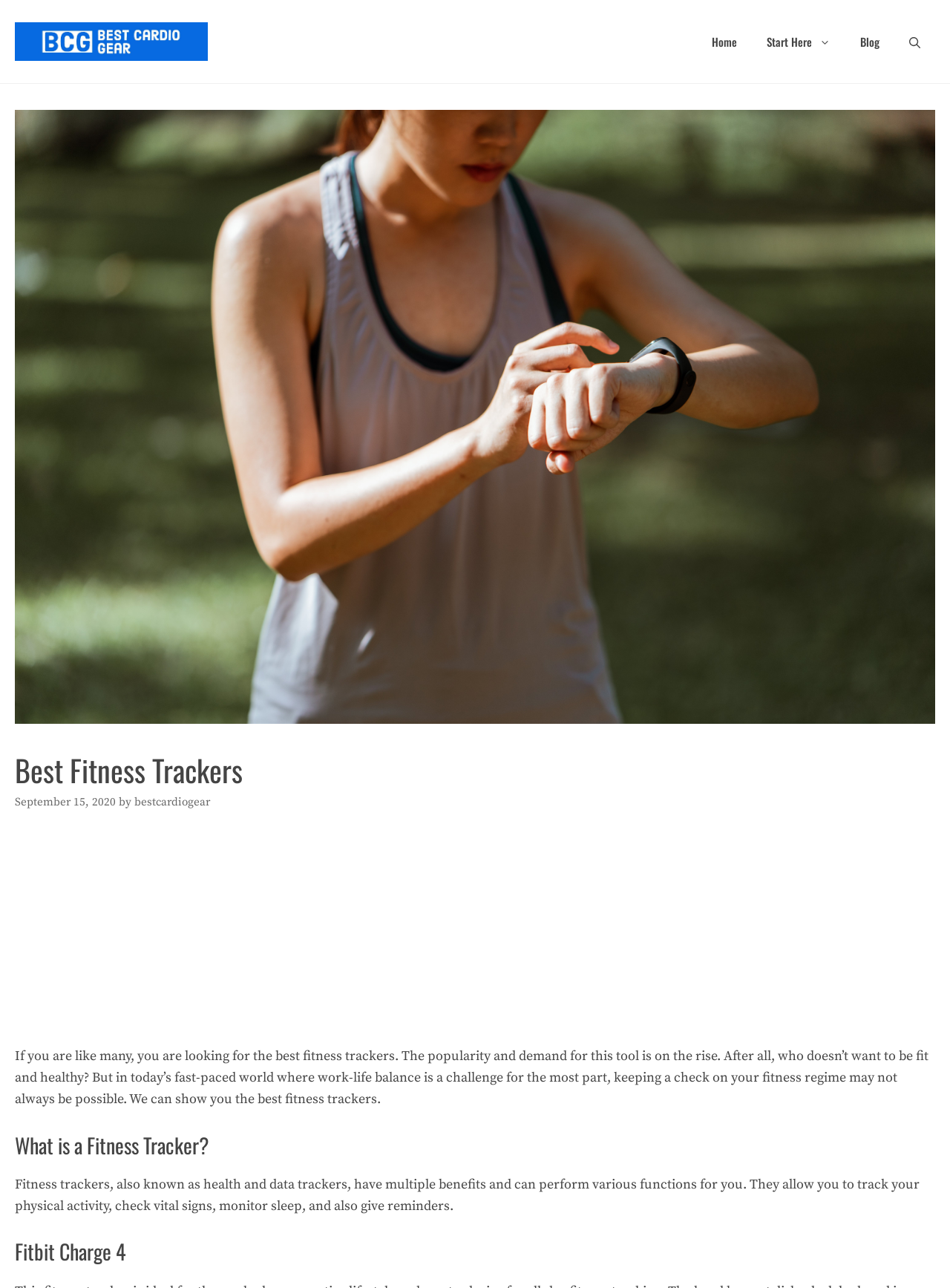Identify and provide the bounding box coordinates of the UI element described: "Fitbit Charge 4". The coordinates should be formatted as [left, top, right, bottom], with each number being a float between 0 and 1.

[0.016, 0.96, 0.133, 0.984]